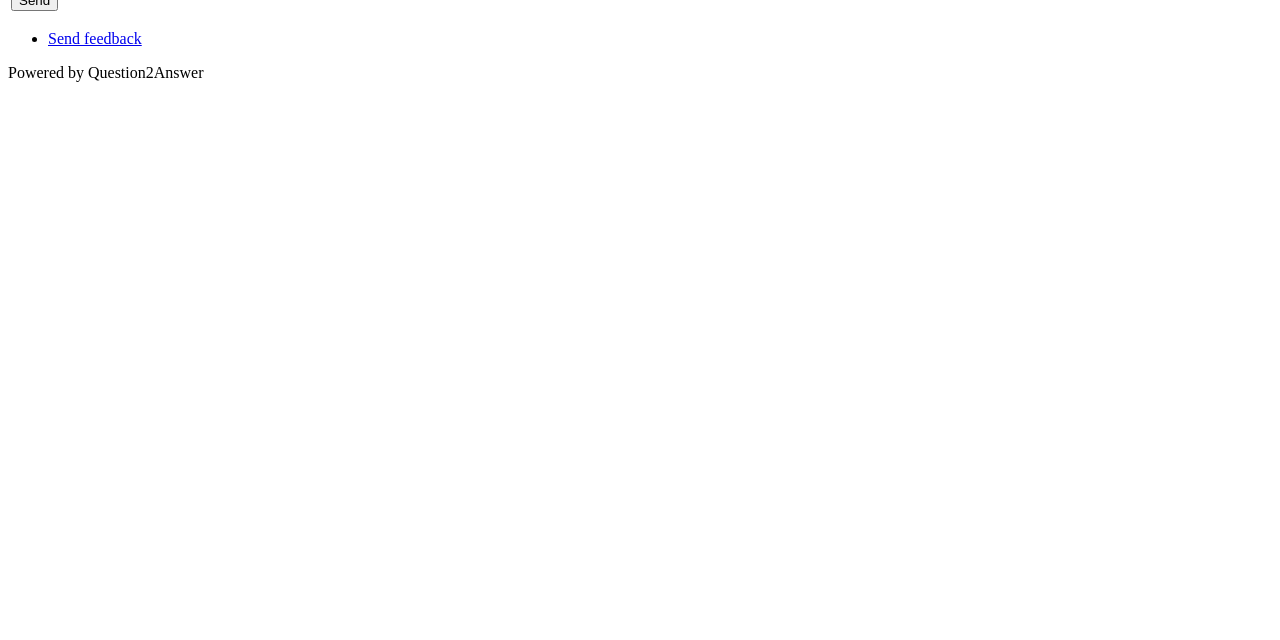Given the following UI element description: "Send feedback", find the bounding box coordinates in the webpage screenshot.

[0.038, 0.047, 0.111, 0.073]